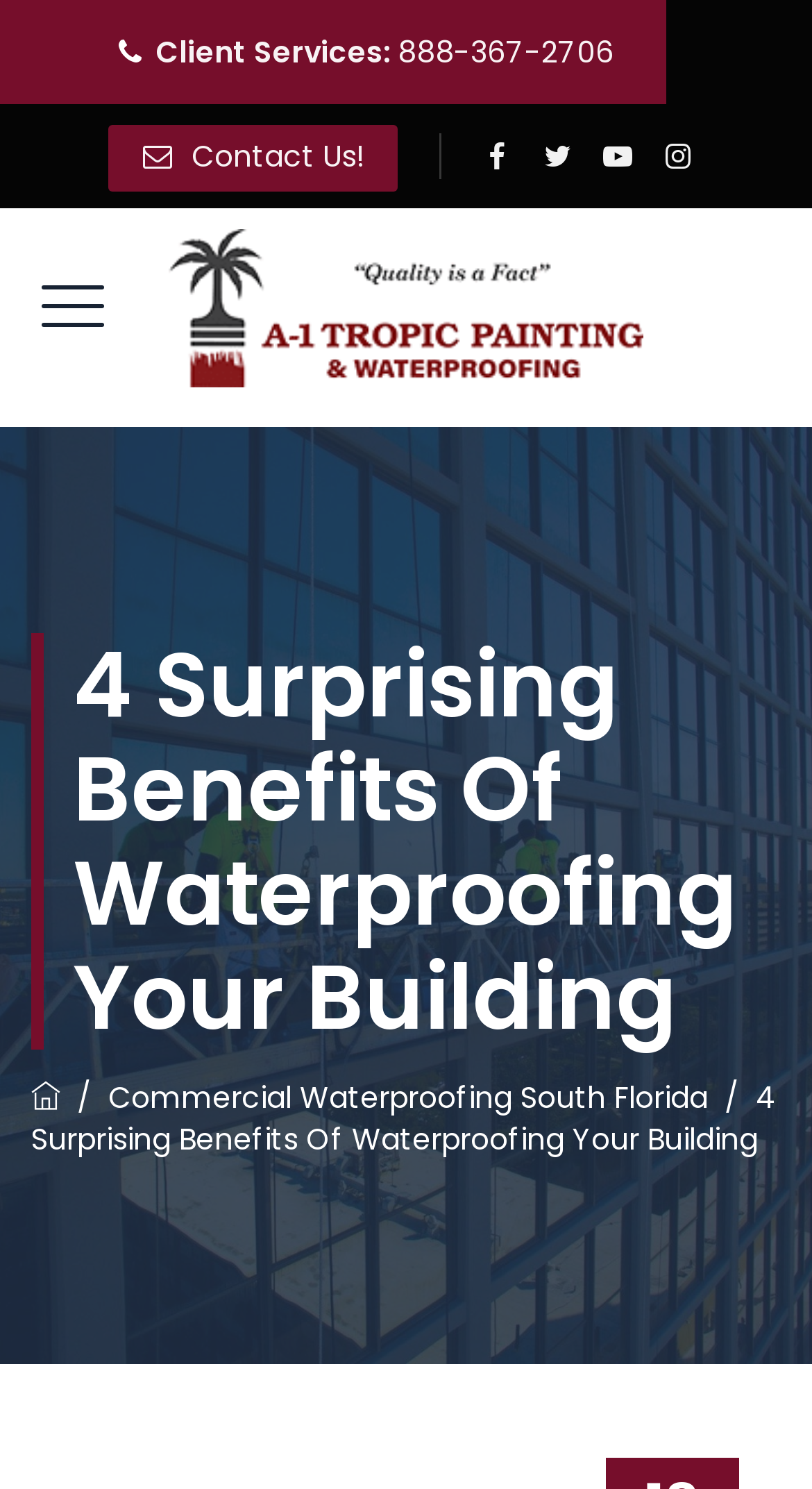Please find the bounding box coordinates of the element that needs to be clicked to perform the following instruction: "Visit A-1 Tropic Painting and Waterproofing's homepage". The bounding box coordinates should be four float numbers between 0 and 1, represented as [left, top, right, bottom].

[0.208, 0.126, 0.792, 0.287]